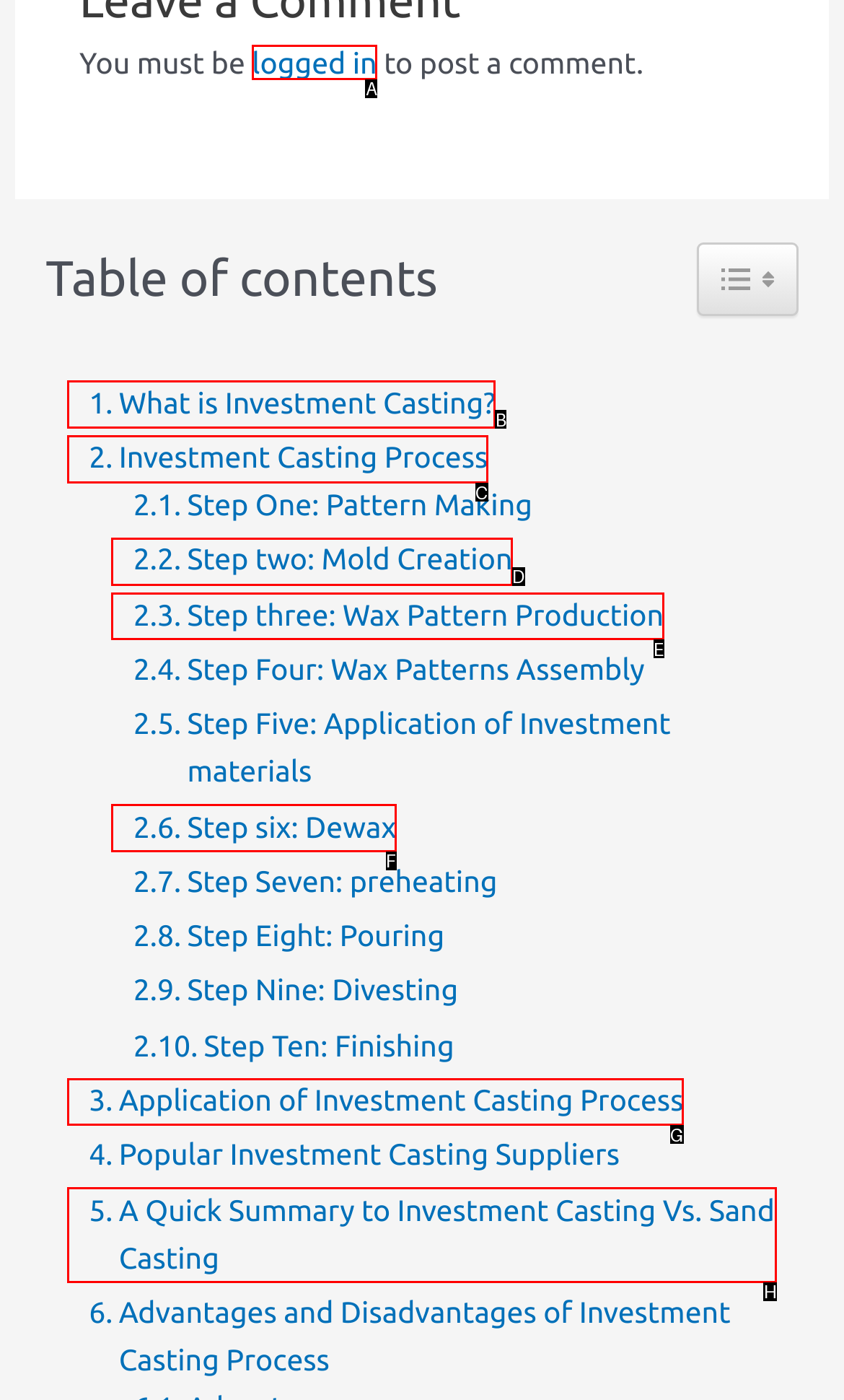Which lettered option should I select to achieve the task: Go to the help page according to the highlighted elements in the screenshot?

None